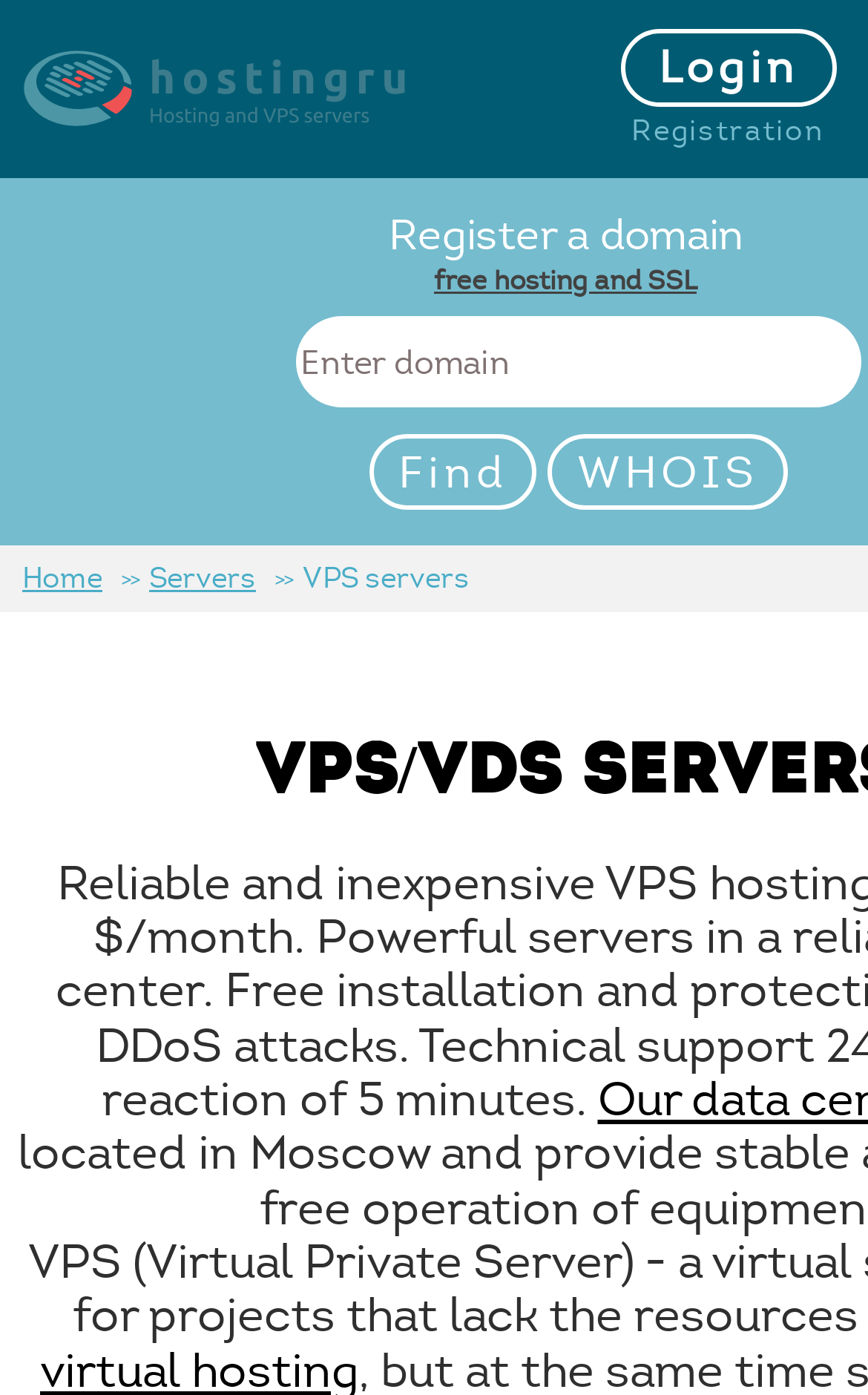Please identify the bounding box coordinates of the element's region that should be clicked to execute the following instruction: "check WHOIS information". The bounding box coordinates must be four float numbers between 0 and 1, i.e., [left, top, right, bottom].

[0.632, 0.311, 0.907, 0.365]